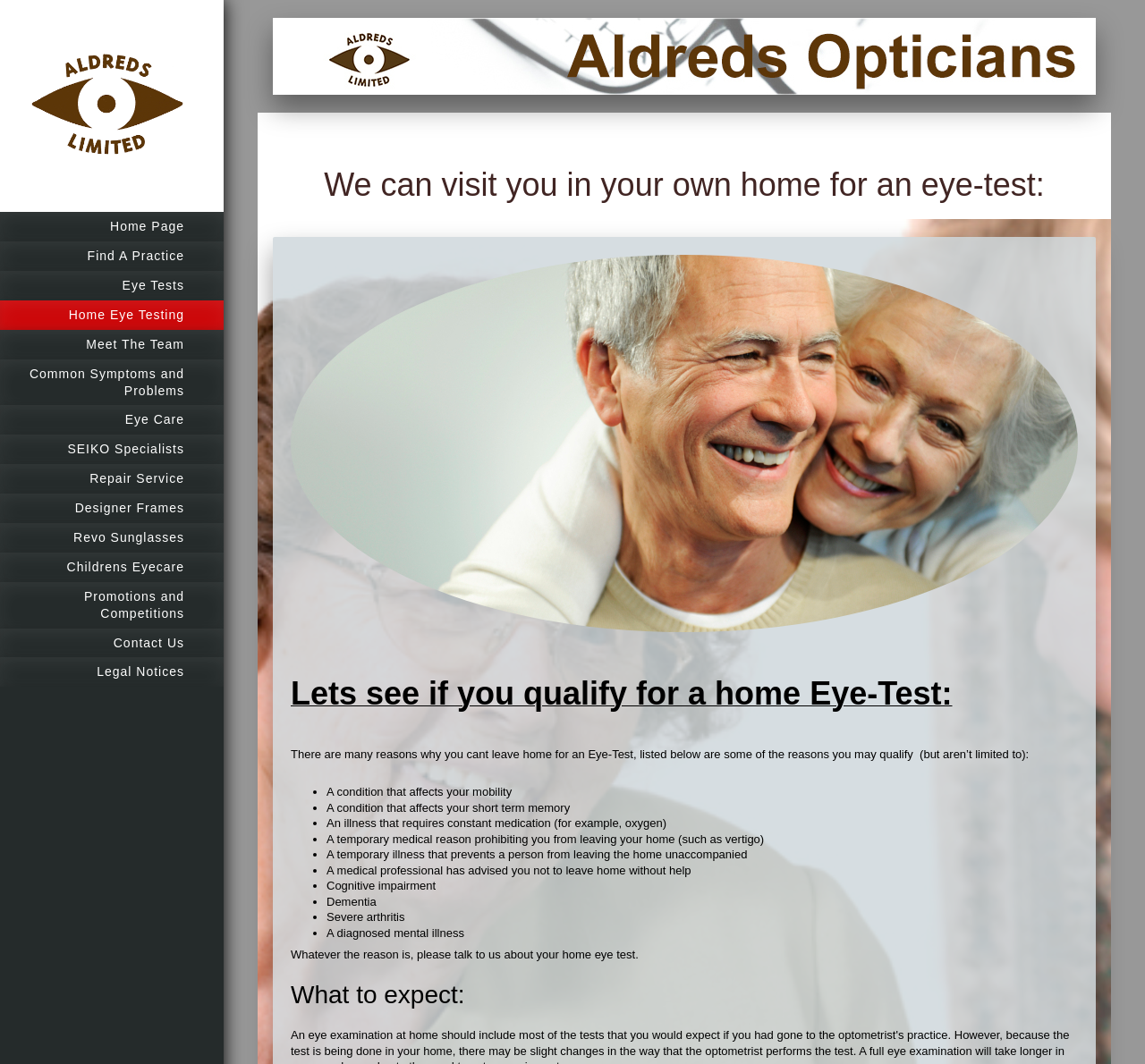Pinpoint the bounding box coordinates of the clickable element needed to complete the instruction: "Click on 'What to expect:'". The coordinates should be provided as four float numbers between 0 and 1: [left, top, right, bottom].

[0.254, 0.922, 0.406, 0.948]